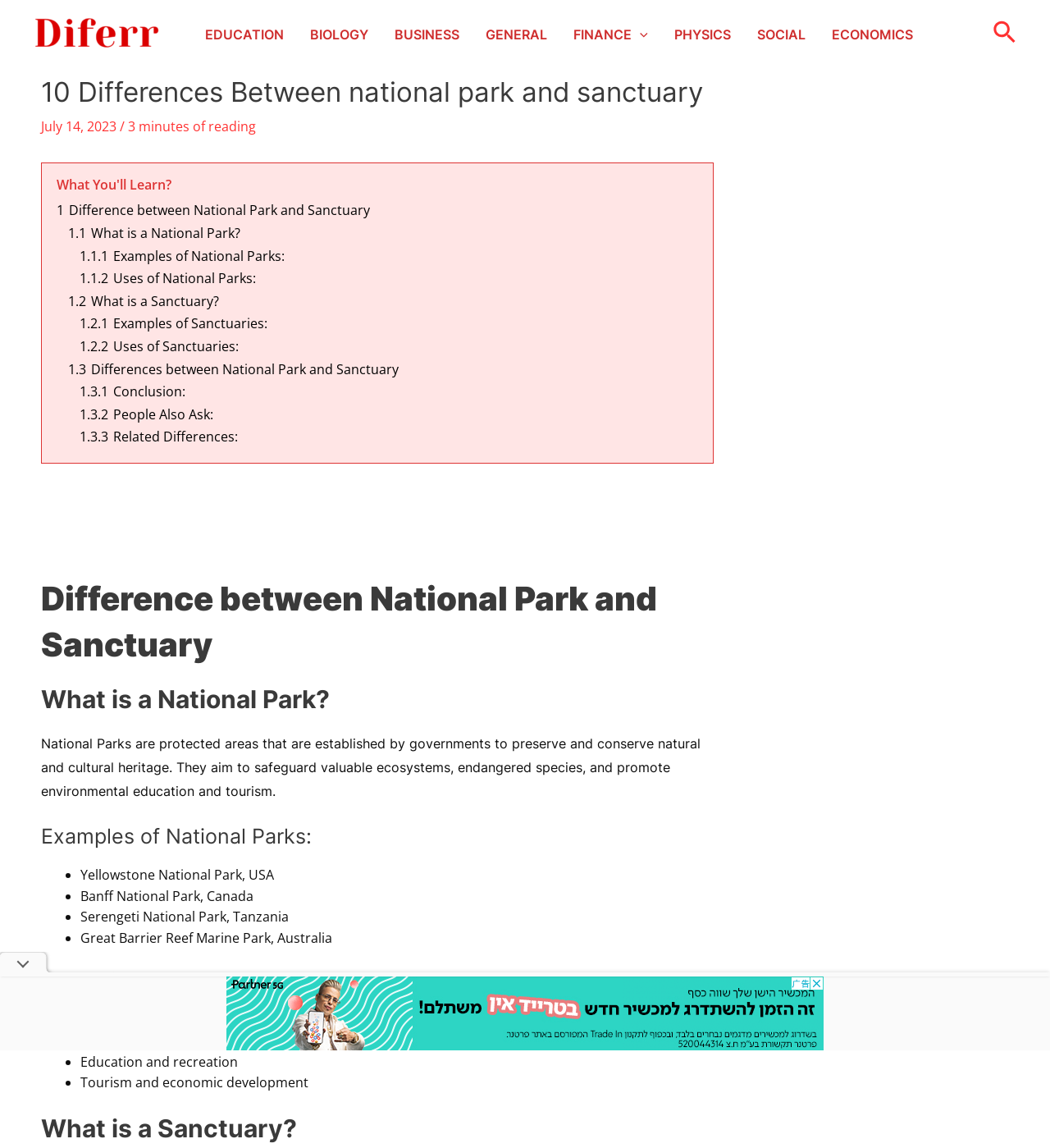Find the bounding box coordinates for the area that should be clicked to accomplish the instruction: "Explore 'Examples of National Parks:'".

[0.039, 0.718, 0.68, 0.739]